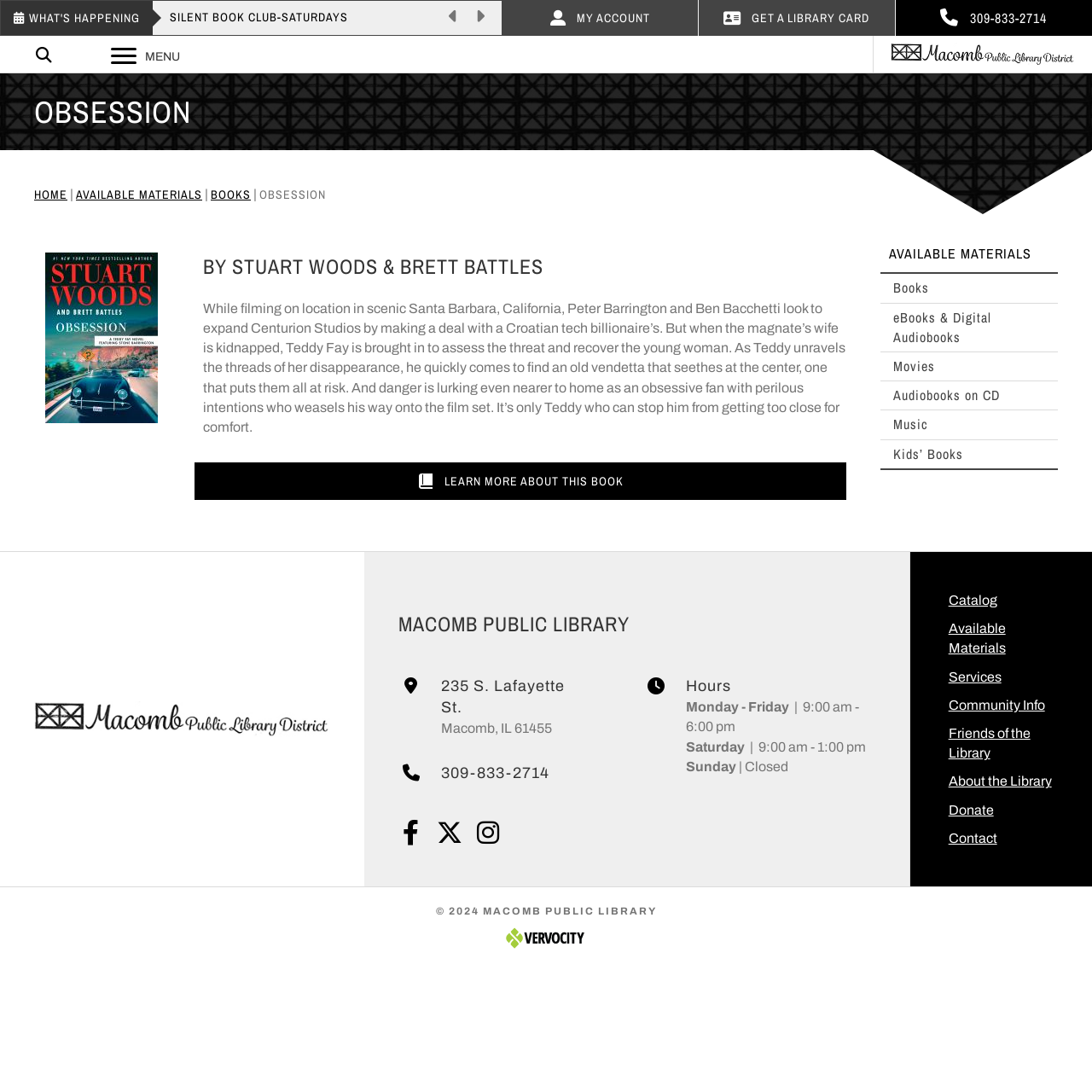Find the bounding box coordinates of the clickable area that will achieve the following instruction: "Click the 'Facebook' button".

[0.365, 0.75, 0.388, 0.774]